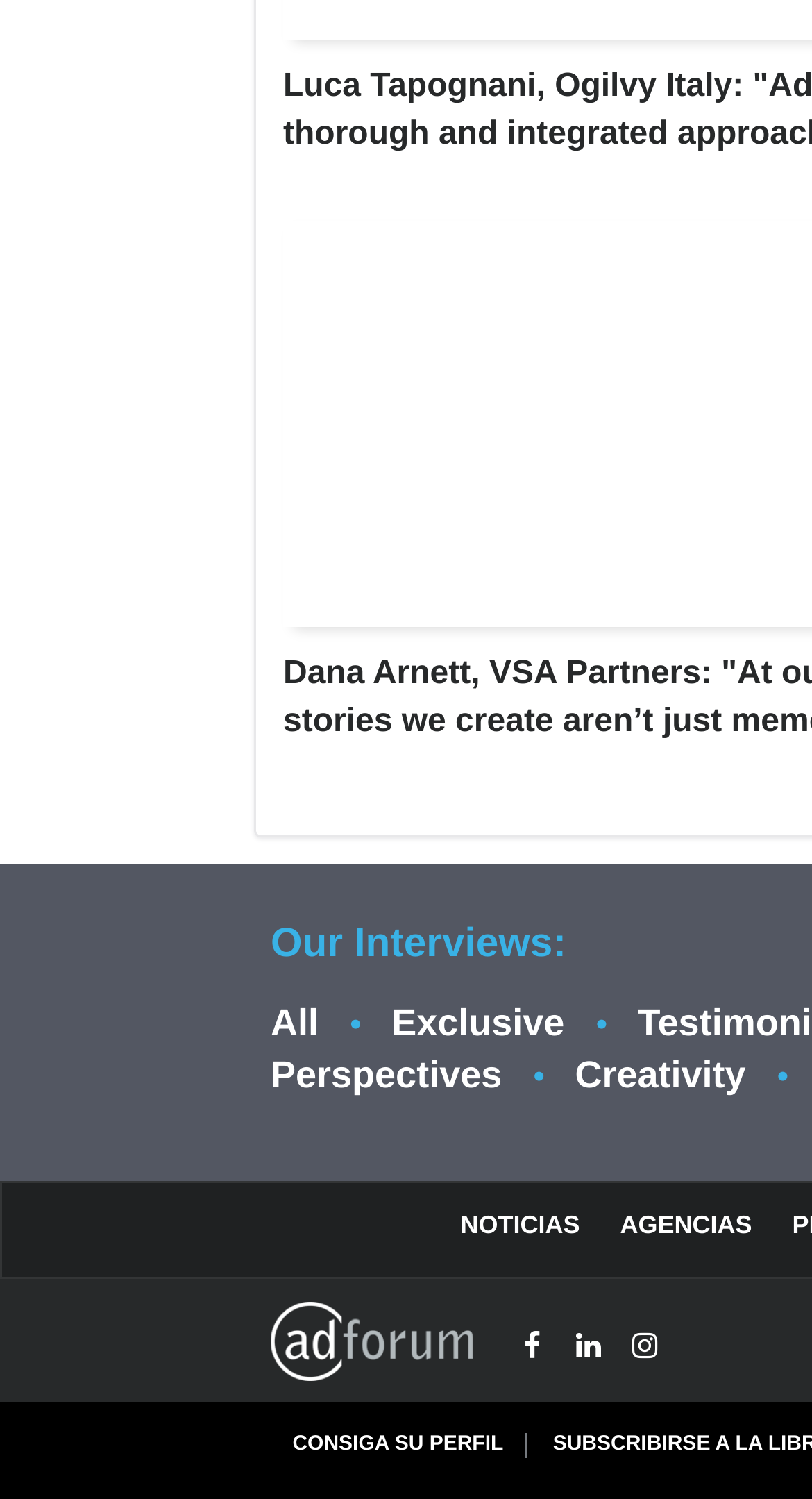Identify the bounding box coordinates of the specific part of the webpage to click to complete this instruction: "Click on 'How to design a unique and memorable business logo that stands out from the competition'".

None